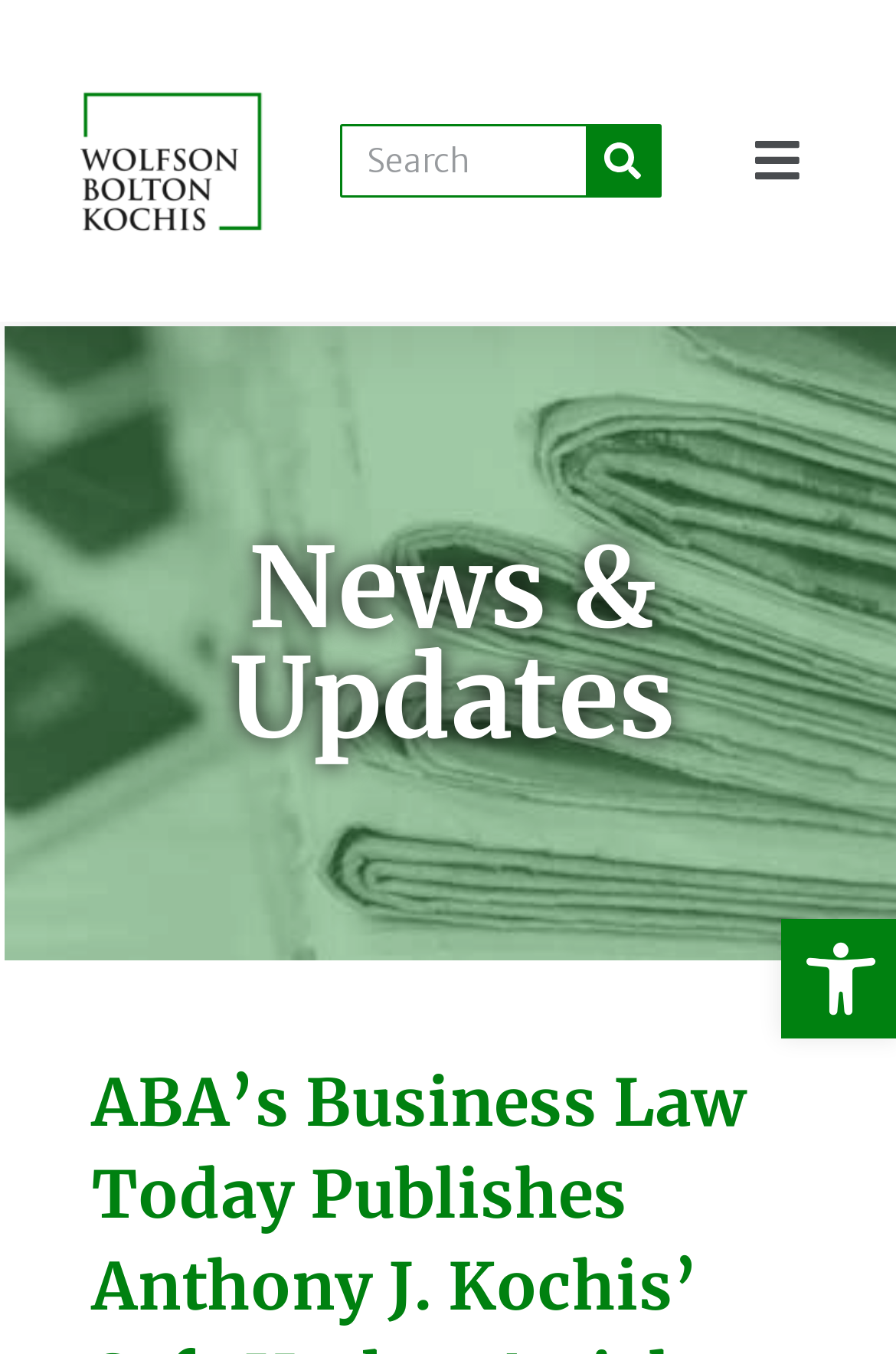Describe the webpage in detail, including text, images, and layout.

The webpage features a logo of Wolfson-Bolton-Kochis at the top left corner, which is a clickable link. To the right of the logo, there is a search bar with a search button and a magnifying glass icon. Above the search bar, there is a button to toggle the menu. 

At the top right corner, there is an image labeled "Accessibility Tools". 

The main content of the webpage is headed by a title "News & Updates" which is positioned roughly at the middle of the page. 

The webpage is announcing that Anthony J. Kochis' article, "Testing the Waters of the Safe Harbor," has been published in the January 2017 issue of the American Bar Association's Business Law Today, and the article examines a specific topic related to the Safe Harbor.